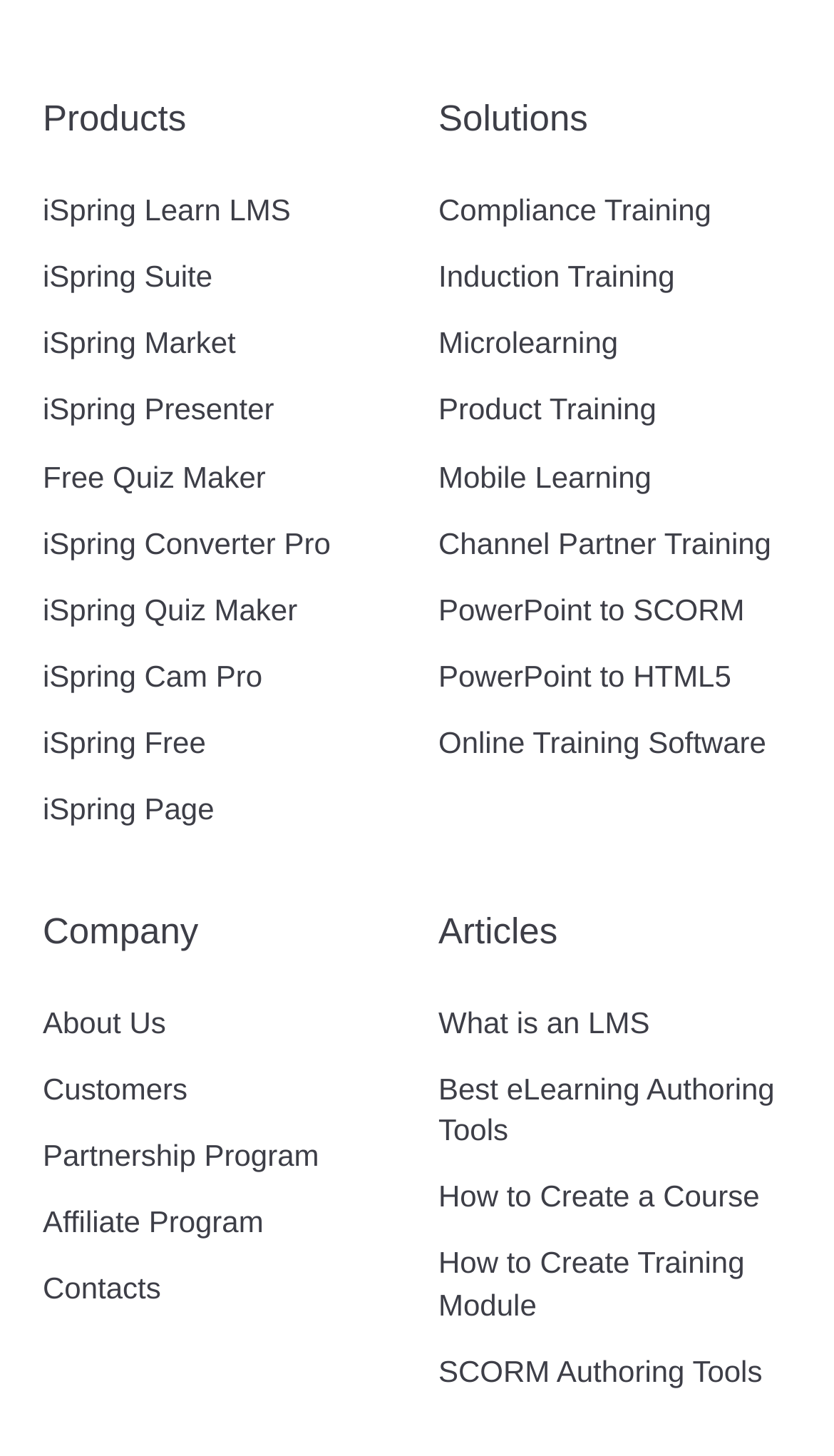What is the purpose of iSpring Learn LMS?
Identify the answer in the screenshot and reply with a single word or phrase.

Not specified